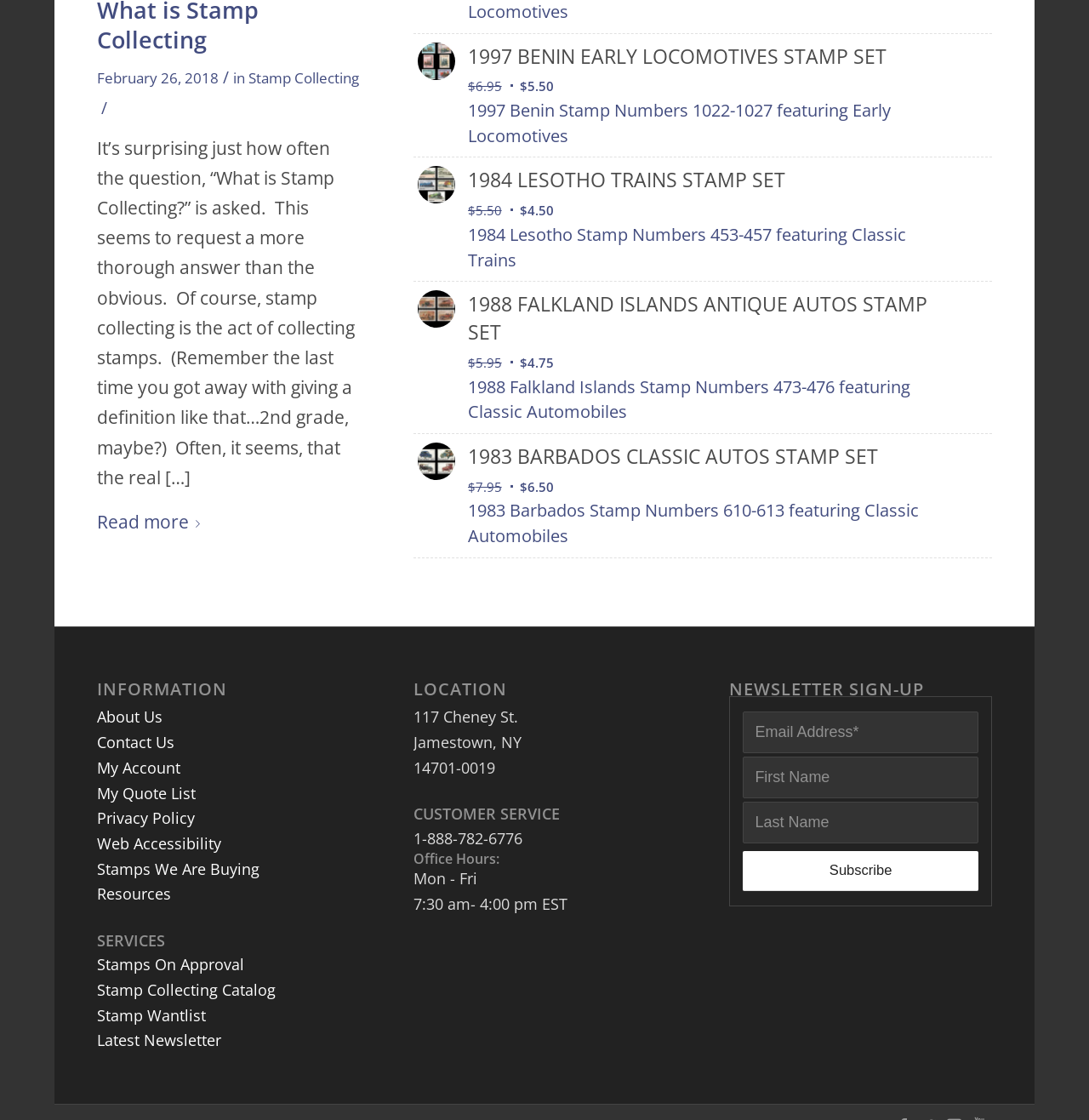What is the price of the 1984 Lesotho 453-457 Train Stamp Set?
Could you give a comprehensive explanation in response to this question?

I found the link with the description '1984 Lesotho 453-457 Train Stamp Set' and looked for the price information next to it, which is '$5.50'.